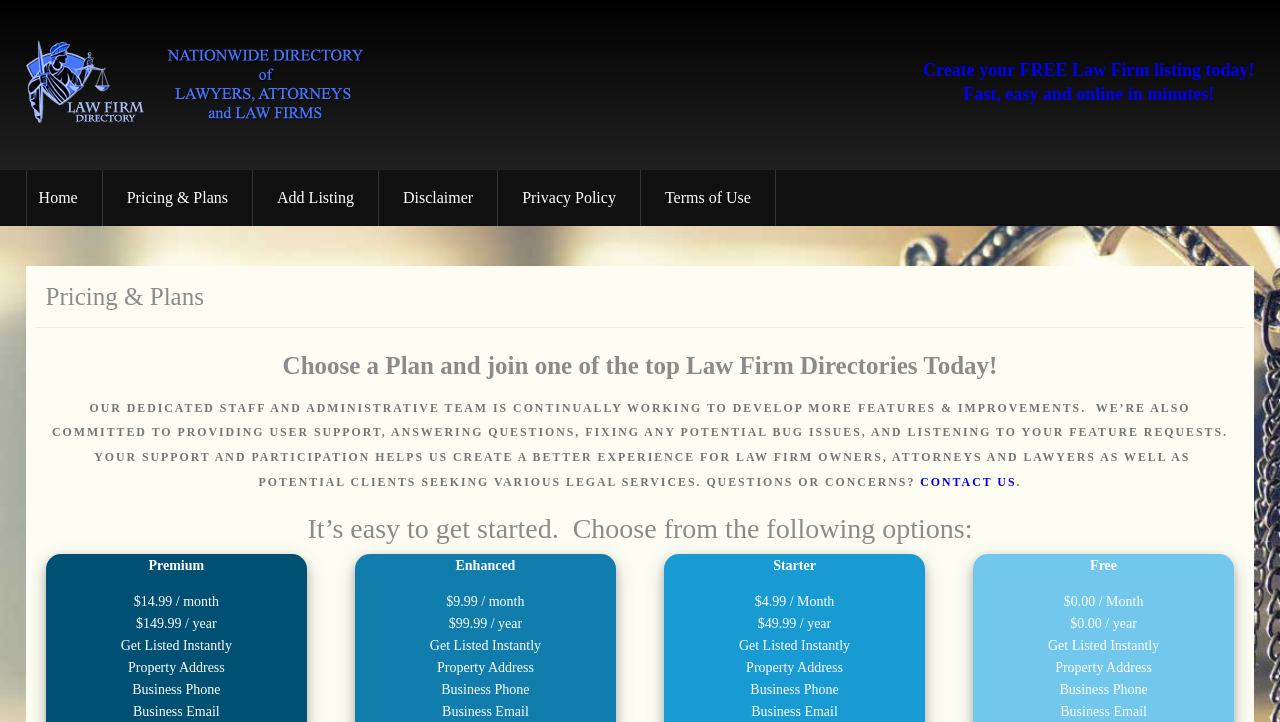Please identify the bounding box coordinates of the clickable area that will fulfill the following instruction: "Go to Home page". The coordinates should be in the format of four float numbers between 0 and 1, i.e., [left, top, right, bottom].

[0.02, 0.235, 0.08, 0.313]